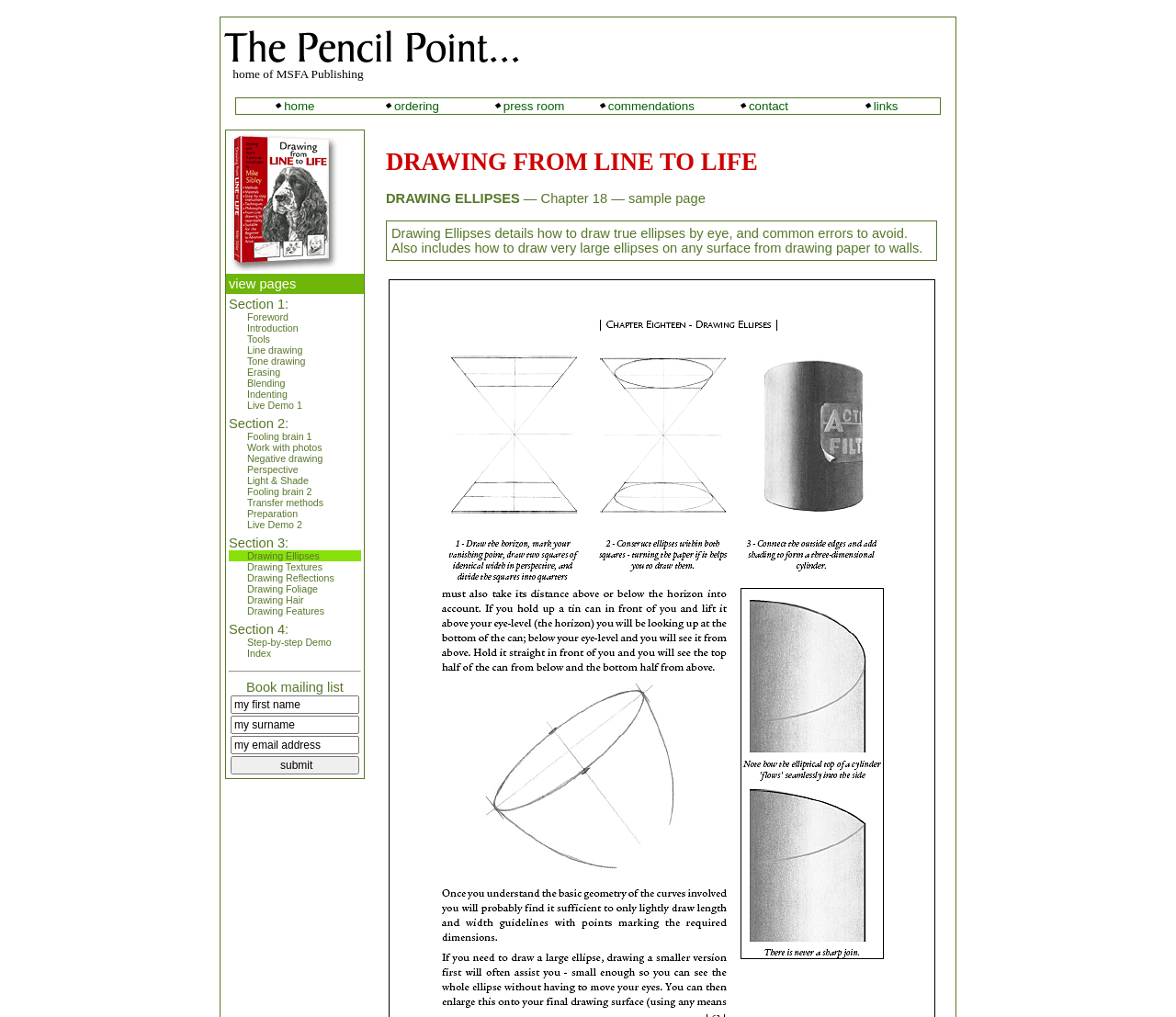Can you provide the bounding box coordinates for the element that should be clicked to implement the instruction: "view sample page"?

[0.328, 0.145, 0.644, 0.173]